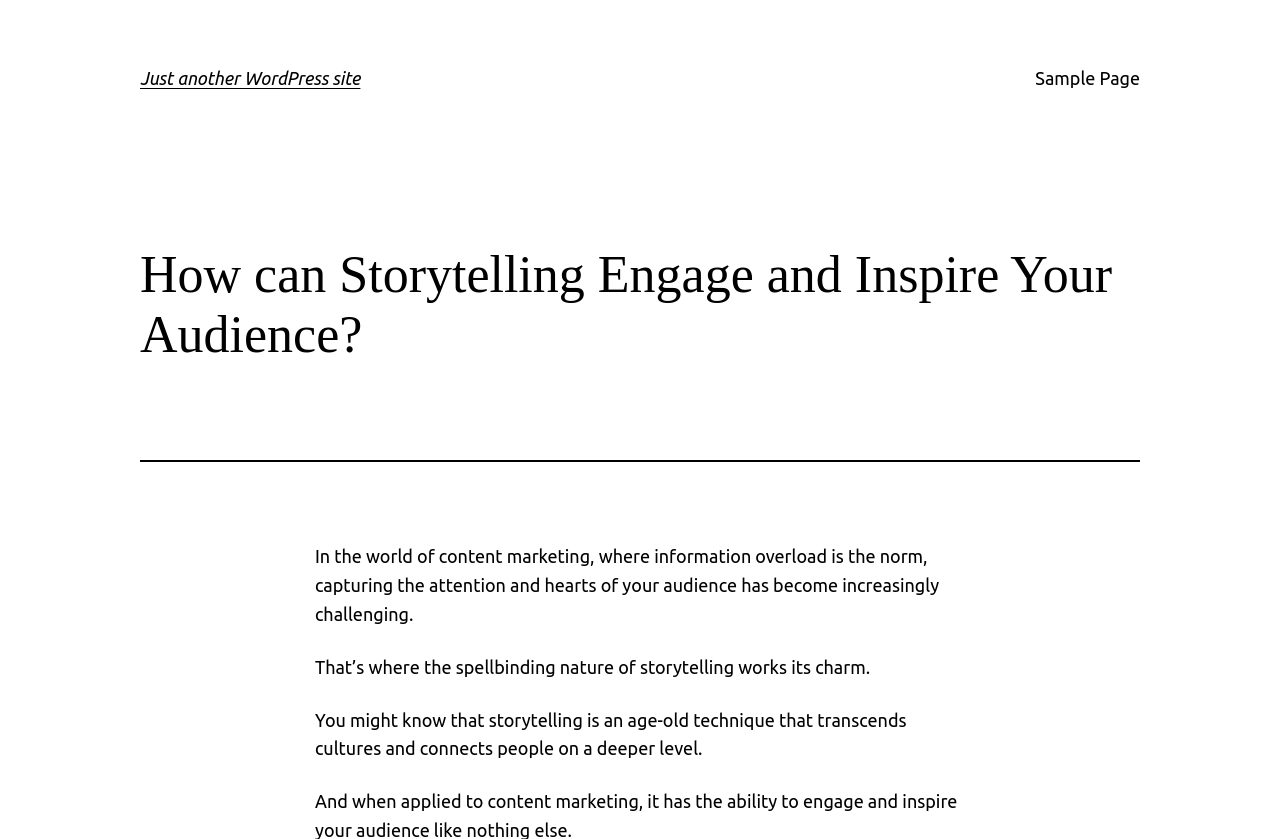Give an in-depth explanation of the webpage layout and content.

The webpage is about the power of storytelling in content marketing. At the top left, there is a heading that reads "Just another WordPress site", which is also a clickable link. To the right of this heading, there is another link labeled "Sample Page". 

Below the top section, there is a prominent heading that asks "How can Storytelling Engage and Inspire Your Audience?" This heading spans across most of the width of the page. 

Underneath the heading, there is a horizontal separator line. Following this separator, there are three blocks of text. The first block of text explains the challenge of capturing the audience's attention in the world of content marketing. The second block of text highlights the effectiveness of storytelling in doing so. The third block of text elaborates on the universal appeal of storytelling, mentioning its ability to connect people on a deeper level. These blocks of text are positioned in a vertical column, with each block below the previous one.